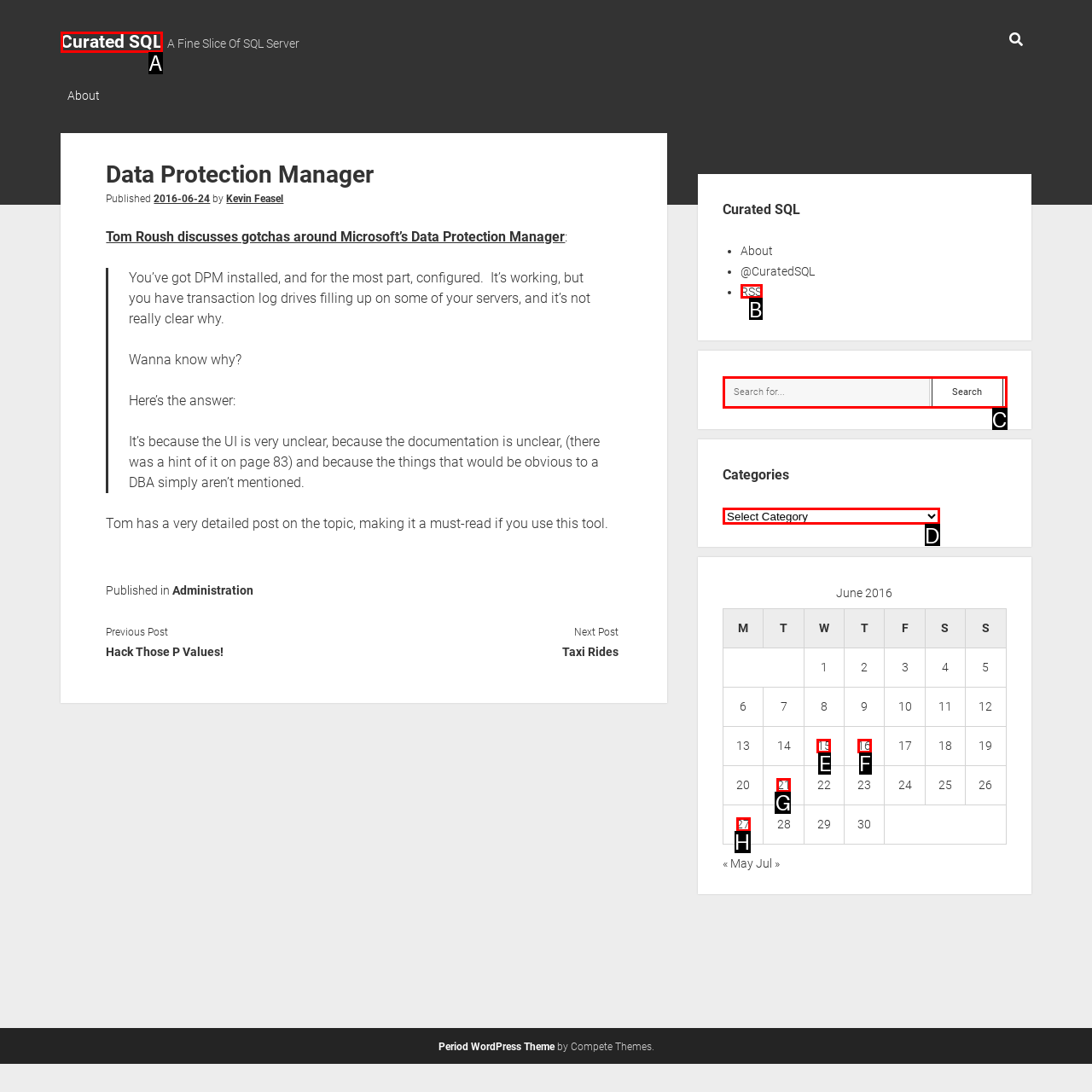Select the correct HTML element to complete the following task: Search in the sidebar
Provide the letter of the choice directly from the given options.

C